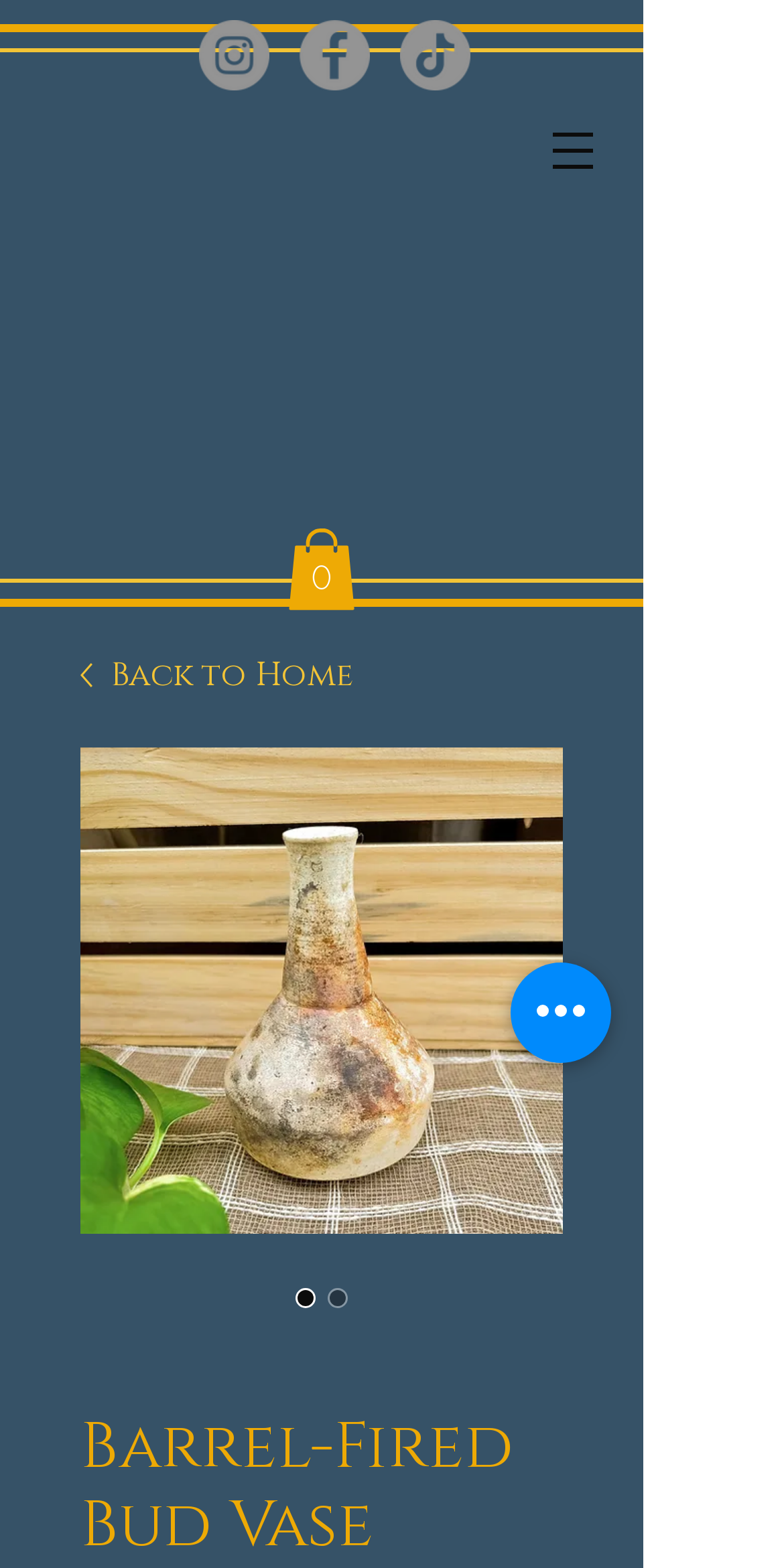Respond with a single word or phrase to the following question:
Is the 'Barrel-Fired Bud Vase' radio button checked?

Yes